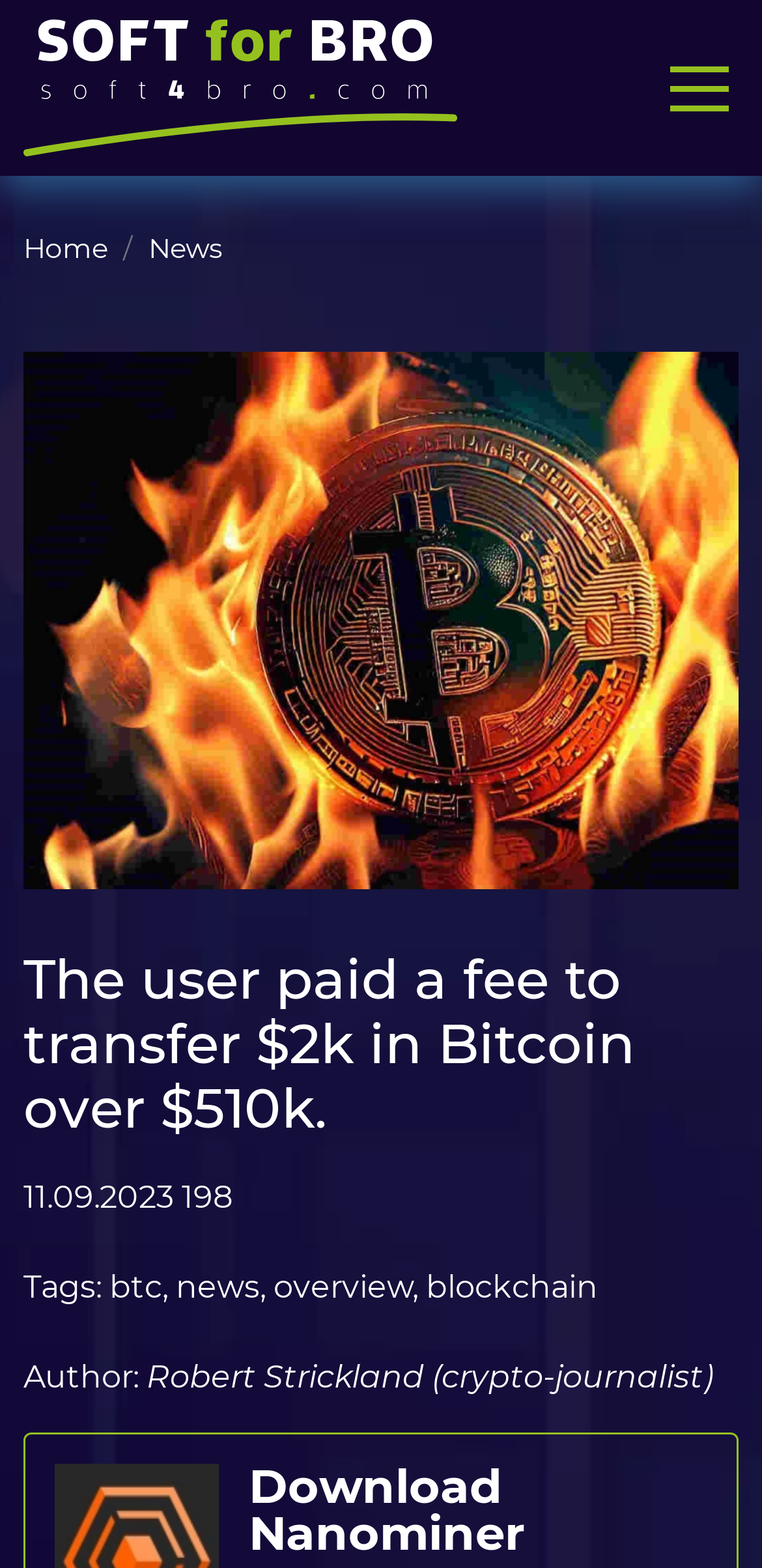Locate the bounding box of the user interface element based on this description: "Home".

[0.077, 0.162, 0.923, 0.207]